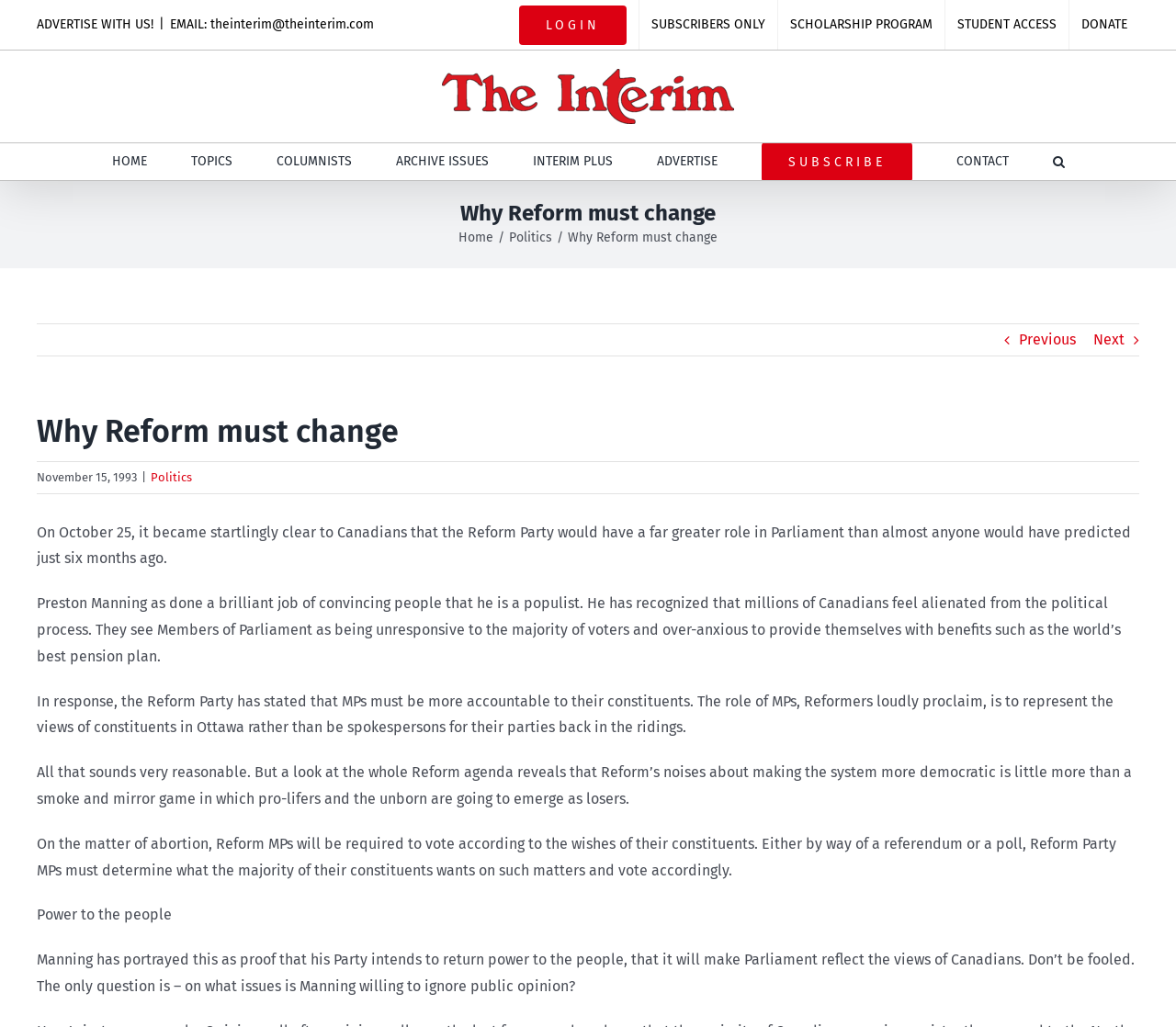Indicate the bounding box coordinates of the element that needs to be clicked to satisfy the following instruction: "Search for something". The coordinates should be four float numbers between 0 and 1, i.e., [left, top, right, bottom].

None